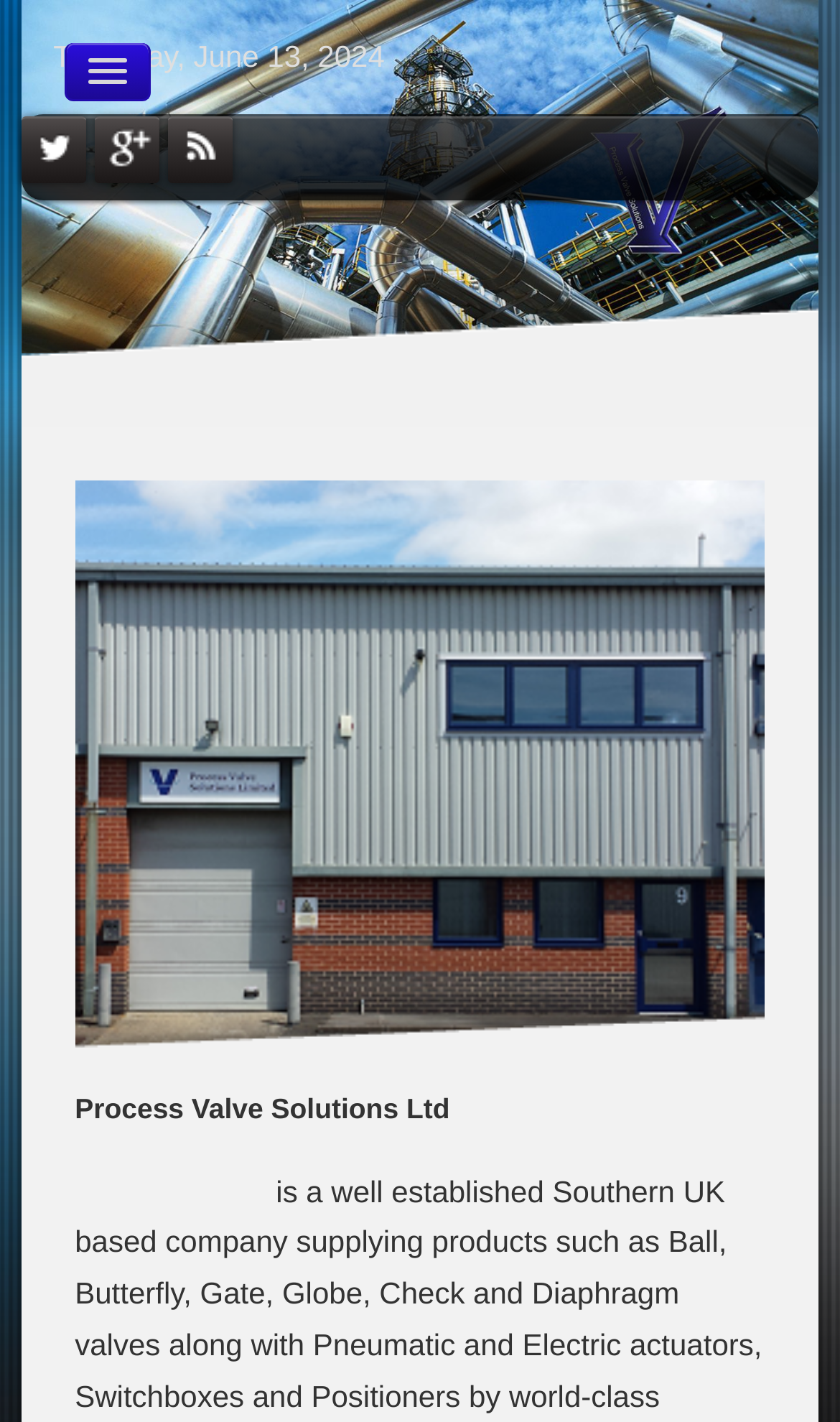Identify the bounding box for the UI element specified in this description: "Contact us". The coordinates must be four float numbers between 0 and 1, formatted as [left, top, right, bottom].

[0.092, 0.199, 0.96, 0.245]